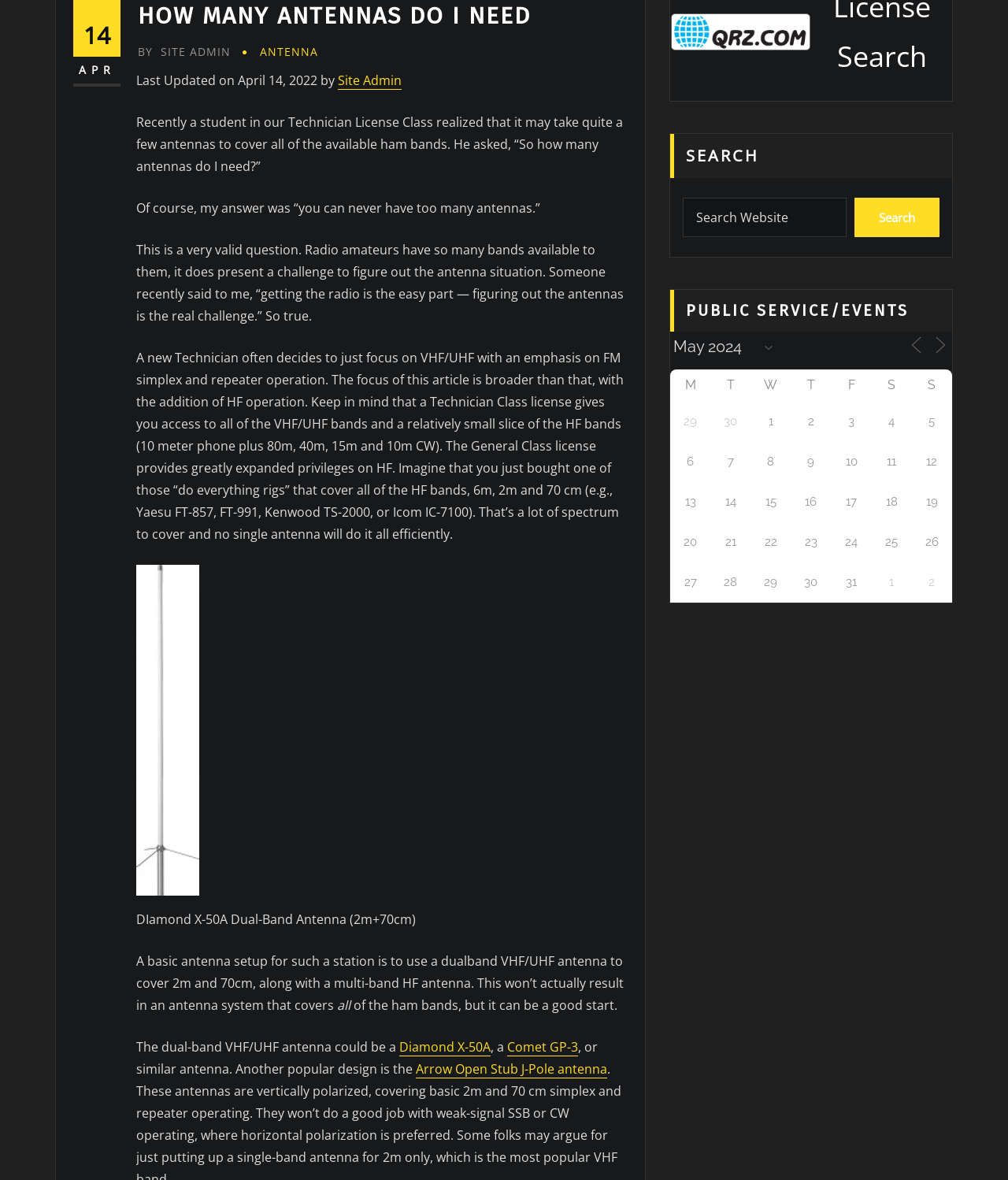Please find the bounding box for the following UI element description. Provide the coordinates in (top-left x, top-left y, bottom-right x, bottom-right y) format, with values between 0 and 1: Site Admin

[0.335, 0.061, 0.398, 0.076]